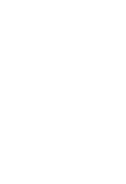Answer the question with a brief word or phrase:
What is the purpose of the infographic?

To highlight geological activity